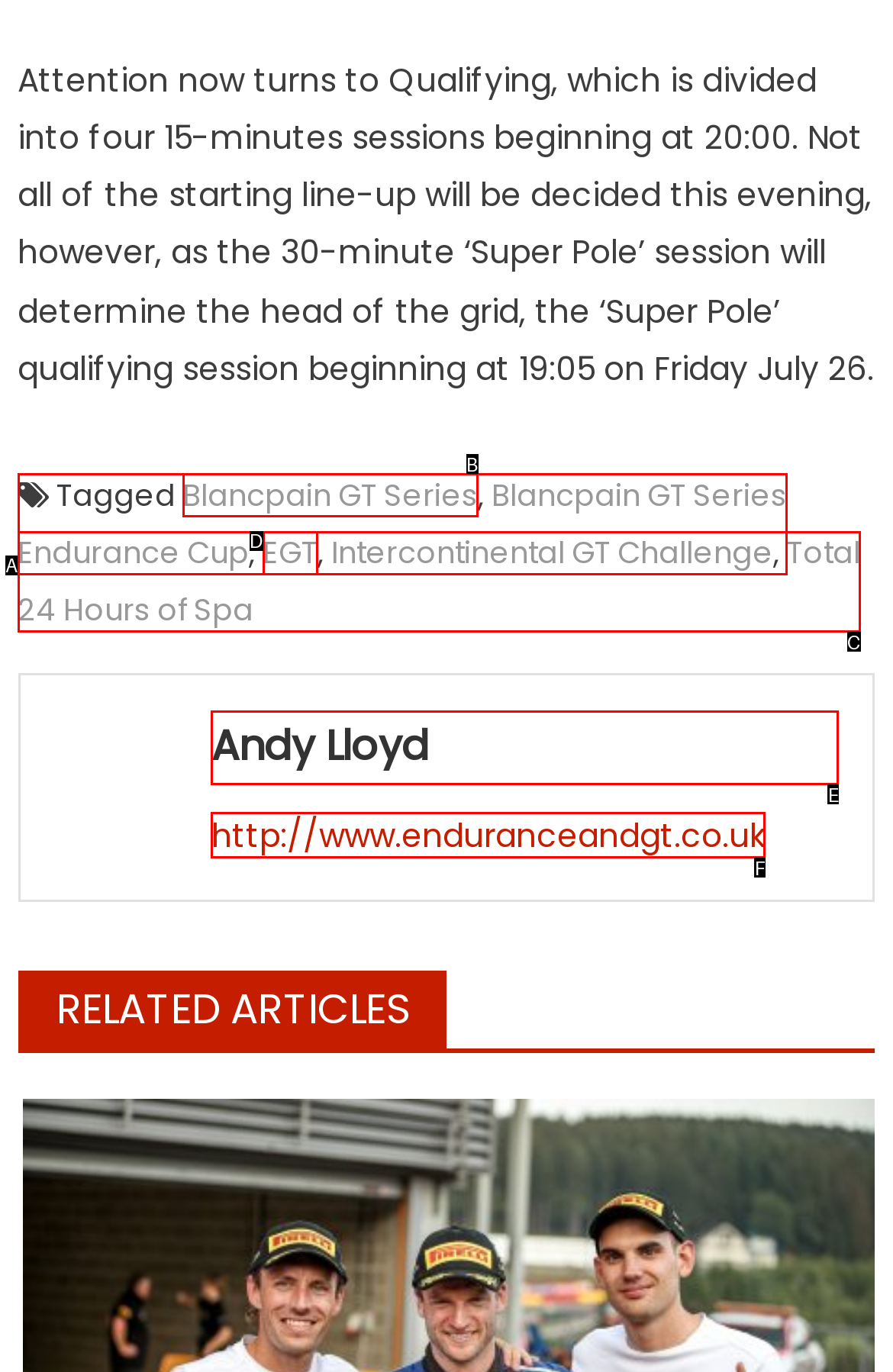Tell me which one HTML element best matches the description: http://www.enduranceandgt.co.uk Answer with the option's letter from the given choices directly.

F